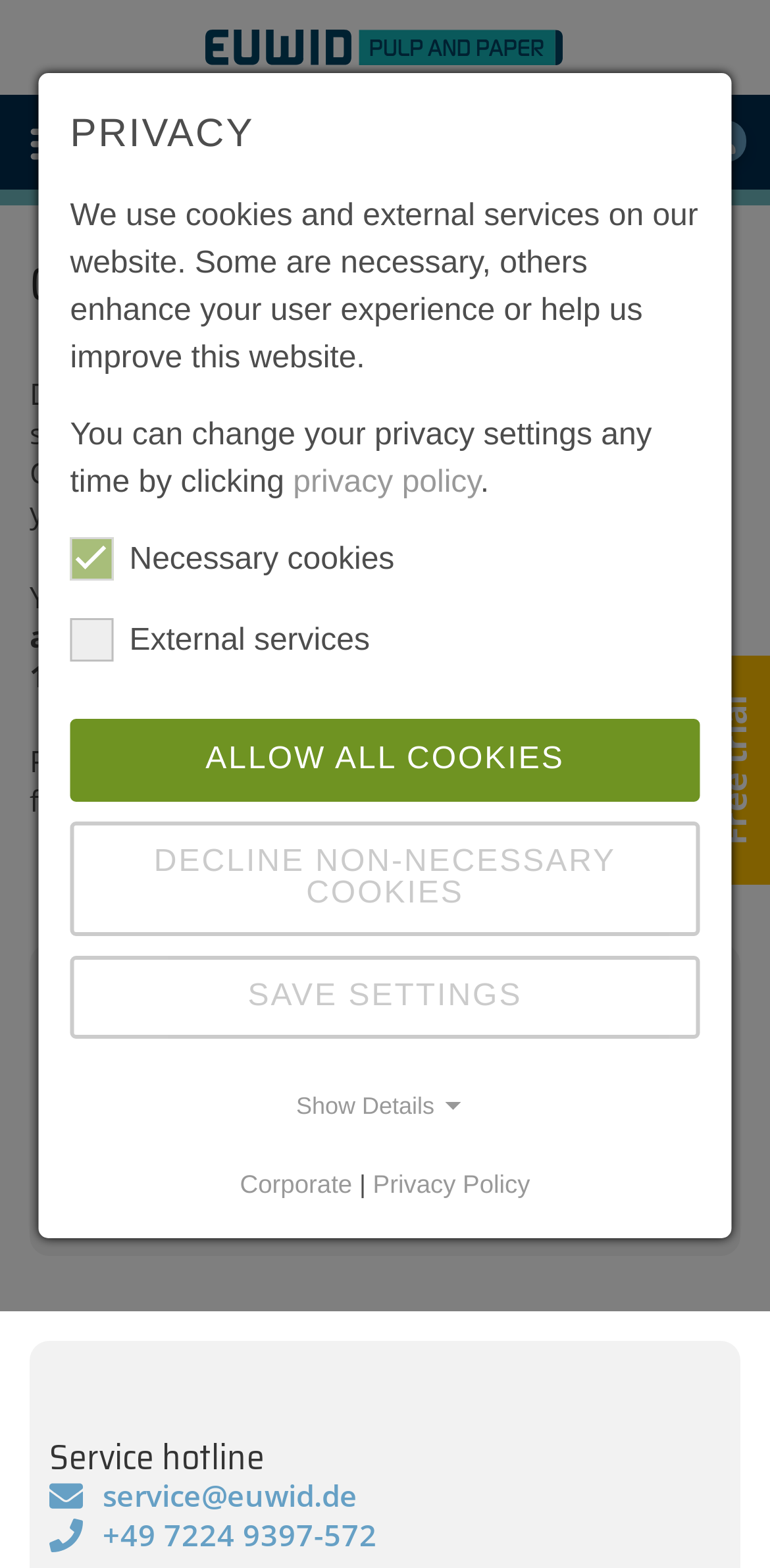Answer the following in one word or a short phrase: 
What are the office hours?

Monday to Thursday from 8:00 a.m. to 4:00 p.m. and Friday from 8:00 a.m. to 1:00 p.m.